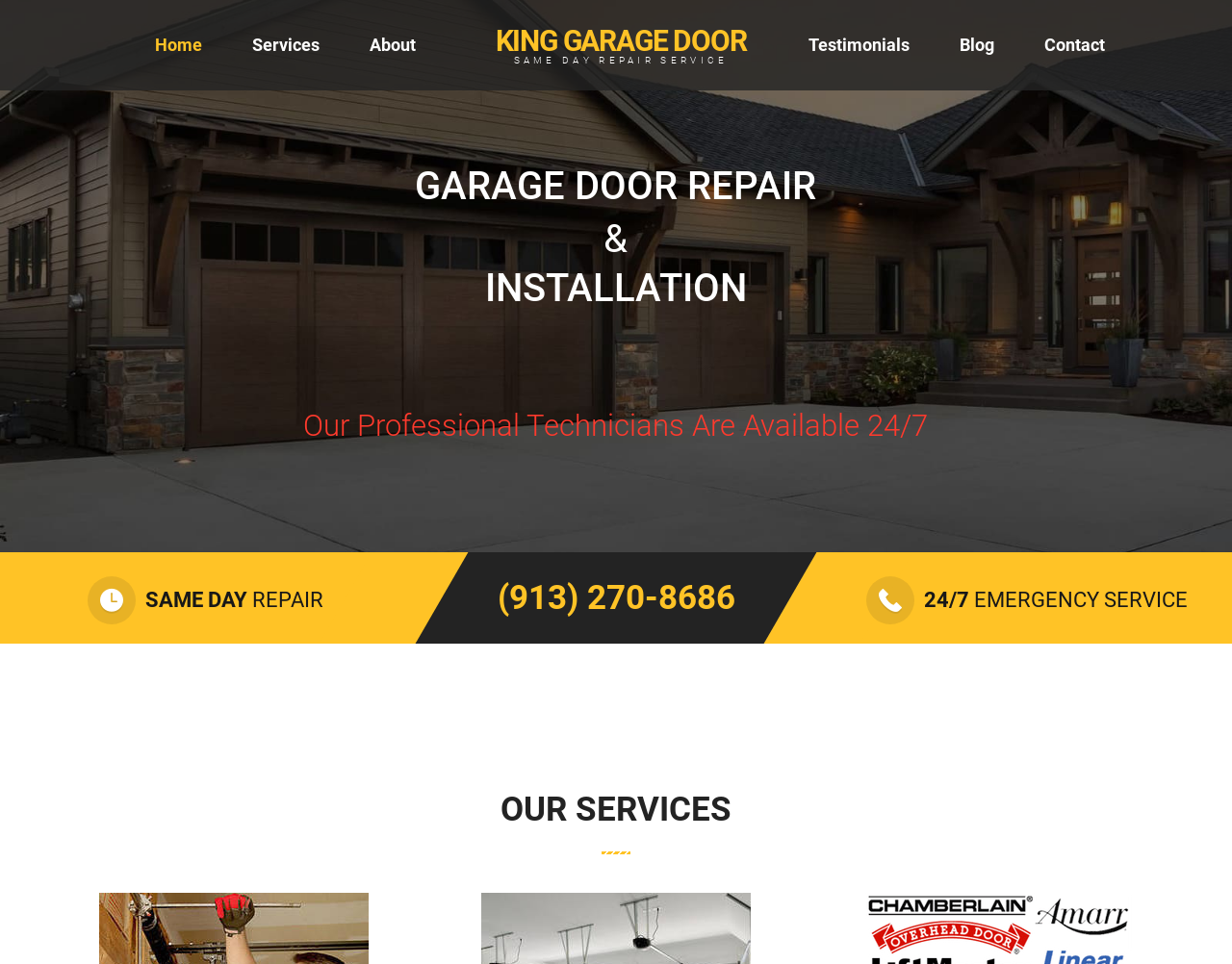Kindly determine the bounding box coordinates for the area that needs to be clicked to execute this instruction: "Click the 'Services' link".

[0.204, 0.0, 0.259, 0.094]